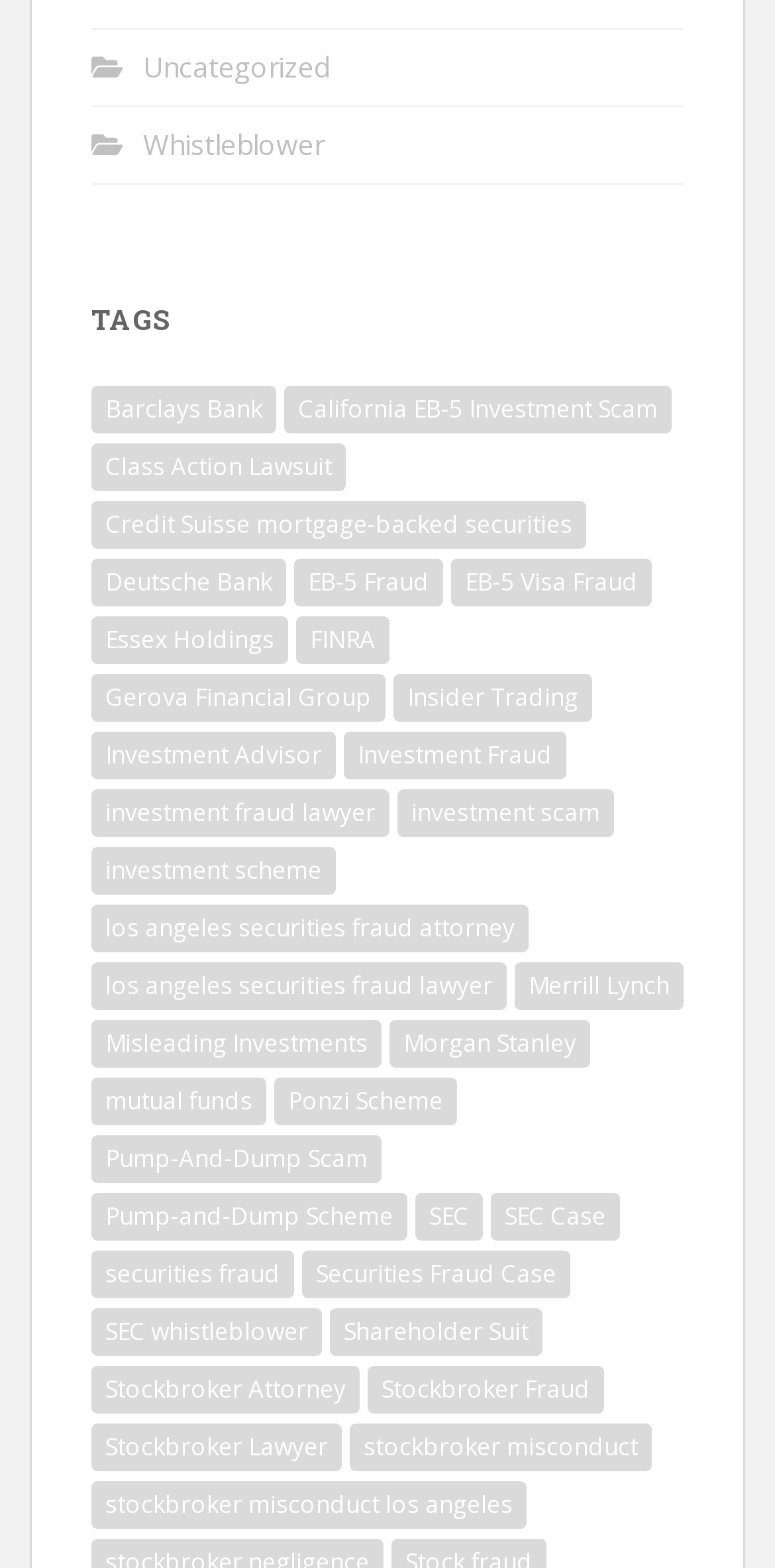Determine the bounding box coordinates of the area to click in order to meet this instruction: "Explore 'Investment Fraud' cases".

[0.444, 0.467, 0.731, 0.497]